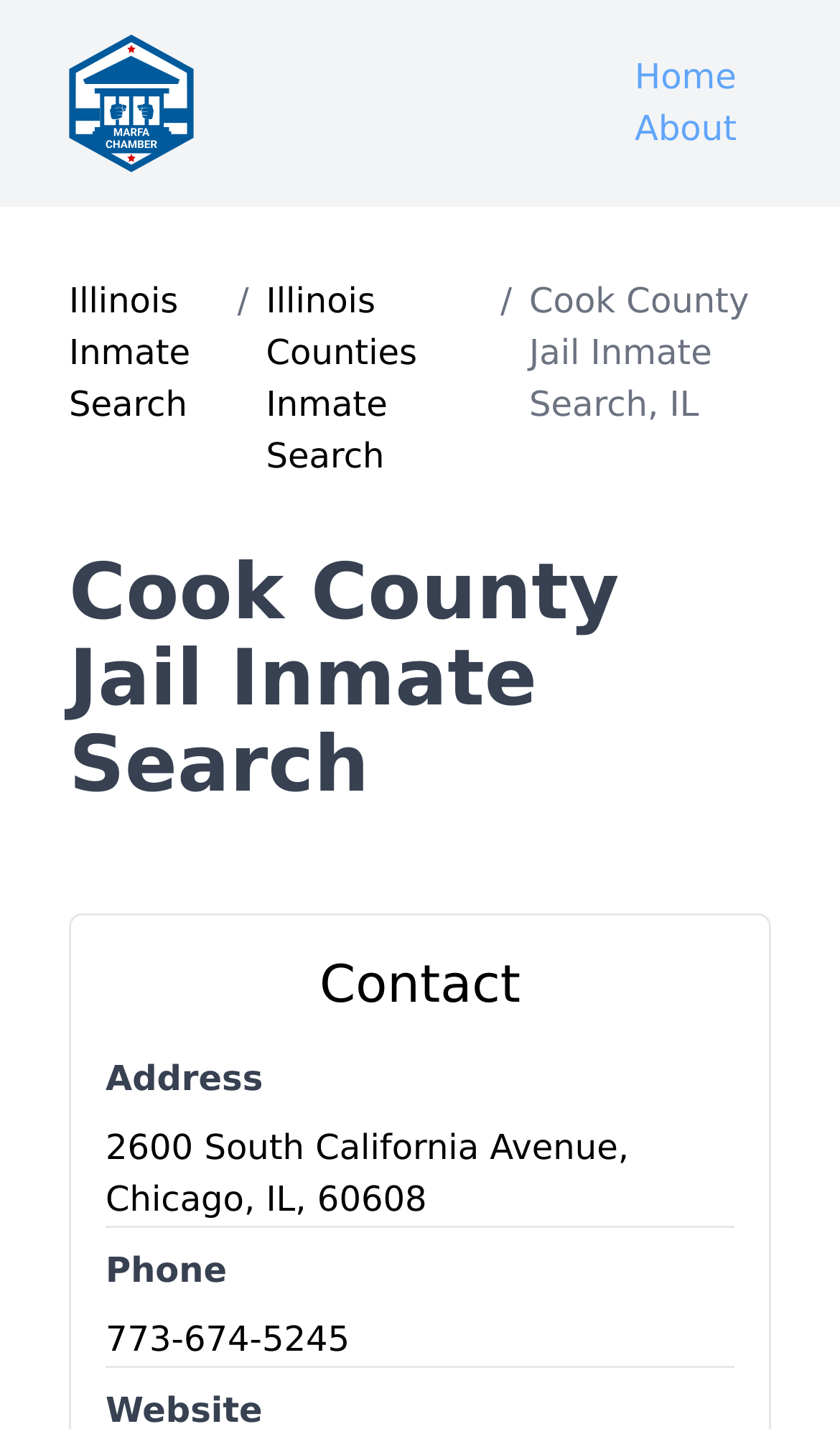Provide a short answer to the following question with just one word or phrase: Is there a link to the homepage on this webpage?

Yes